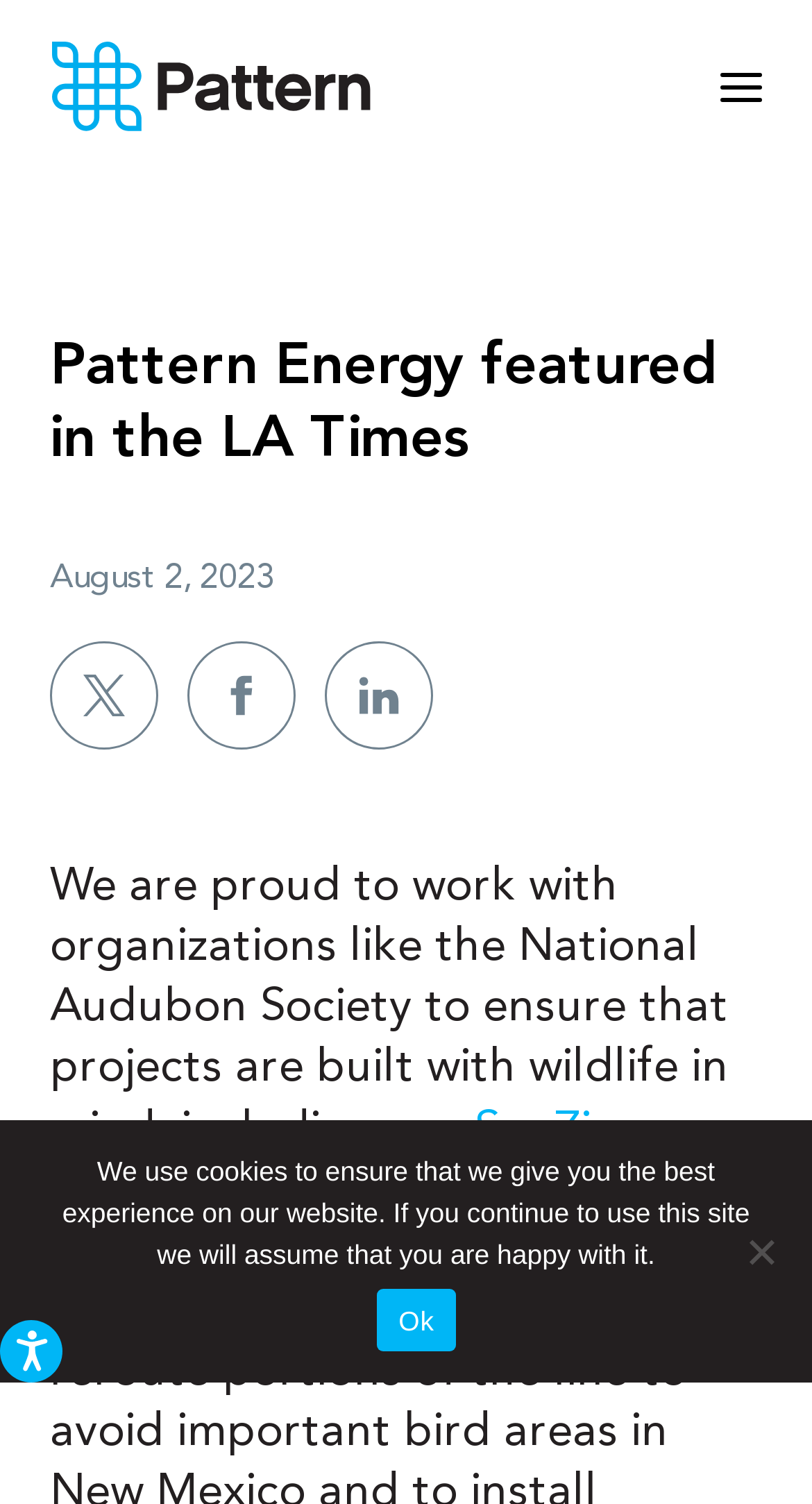What organization is Pattern Energy working with?
Provide a concise answer using a single word or phrase based on the image.

National Audubon Society